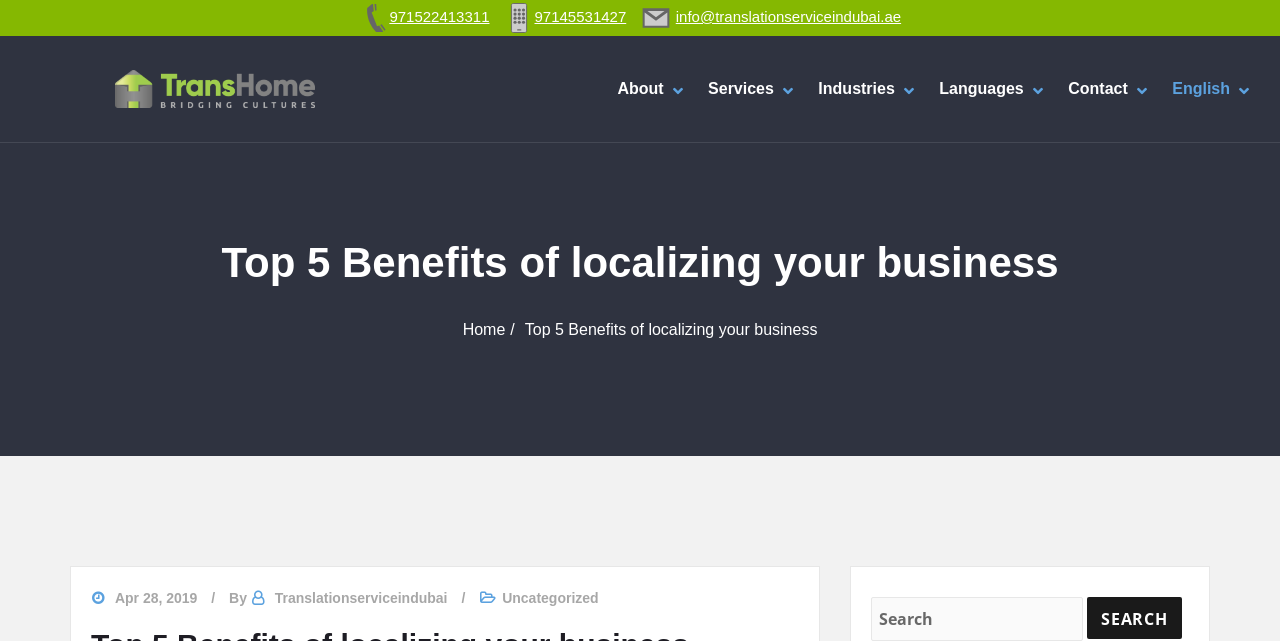Please determine the bounding box coordinates of the section I need to click to accomplish this instruction: "Click the About link".

[0.482, 0.125, 0.518, 0.151]